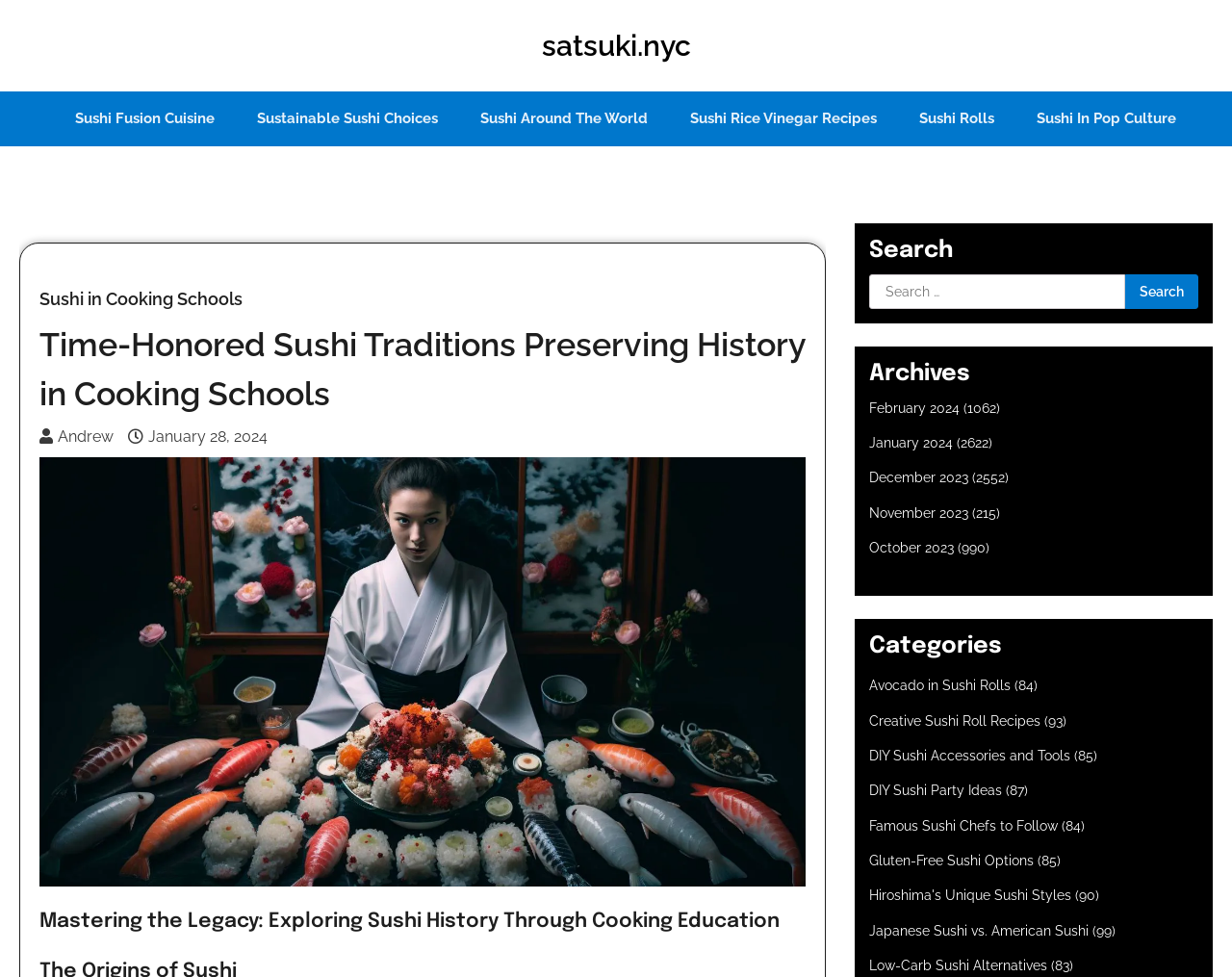Please determine the bounding box coordinates of the element's region to click in order to carry out the following instruction: "Search for something". The coordinates should be four float numbers between 0 and 1, i.e., [left, top, right, bottom].

[0.705, 0.281, 0.973, 0.316]